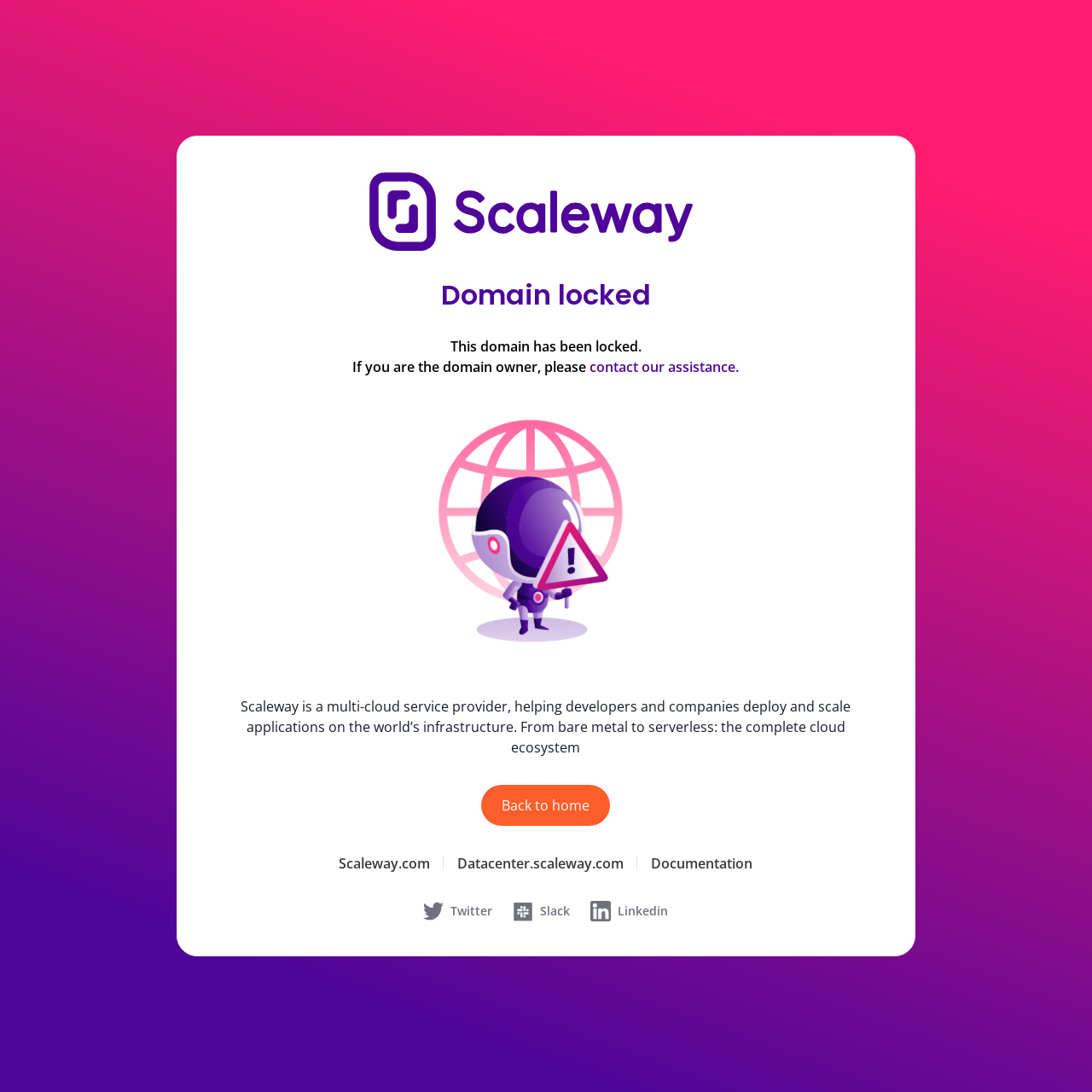How many social media links are available?
Analyze the screenshot and provide a detailed answer to the question.

There are three social media links available, which are Twitter, Slack, and Linkedin, each with an accompanying image.